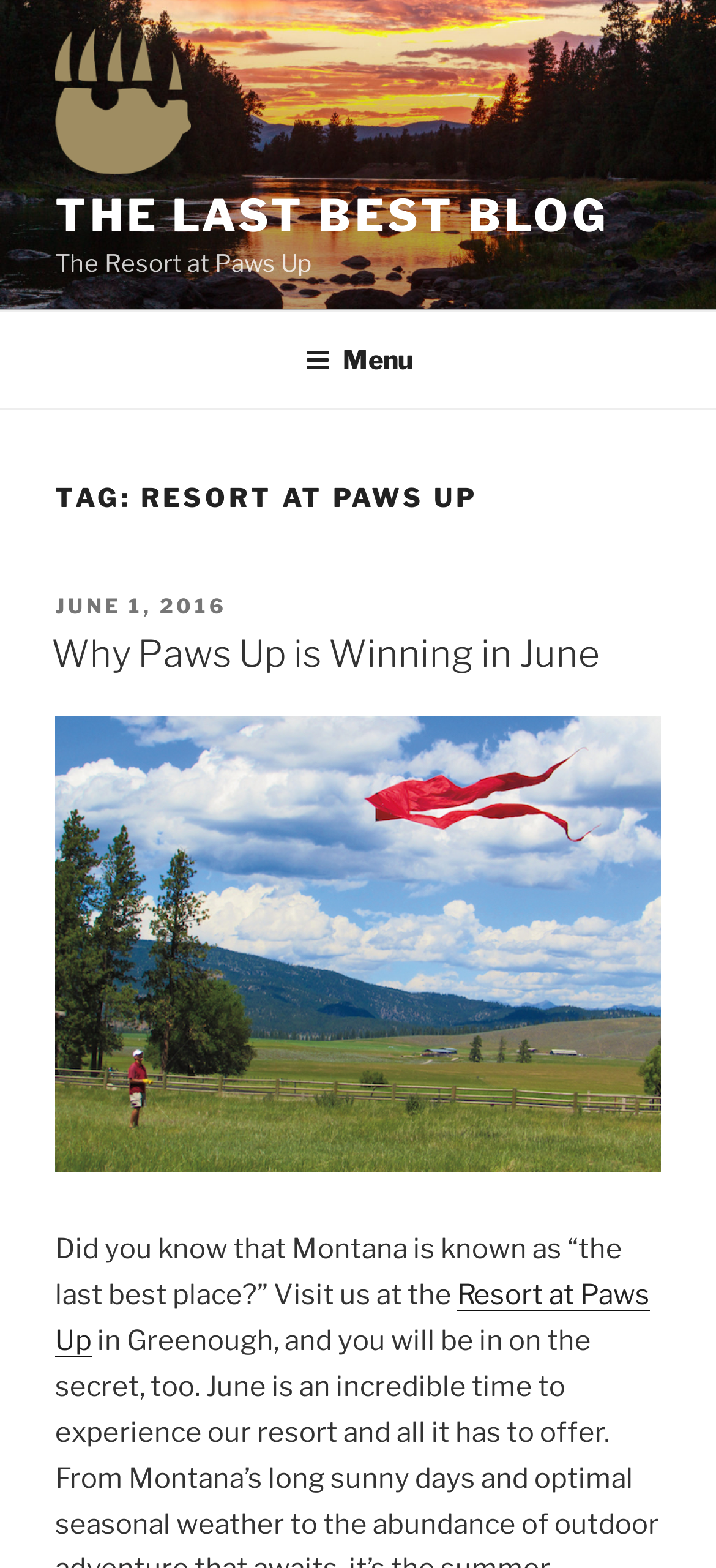What is the name of the resort?
Give a detailed response to the question by analyzing the screenshot.

I found the answer by looking at the static text element 'The Resort at Paws Up' at coordinates [0.077, 0.158, 0.436, 0.177].